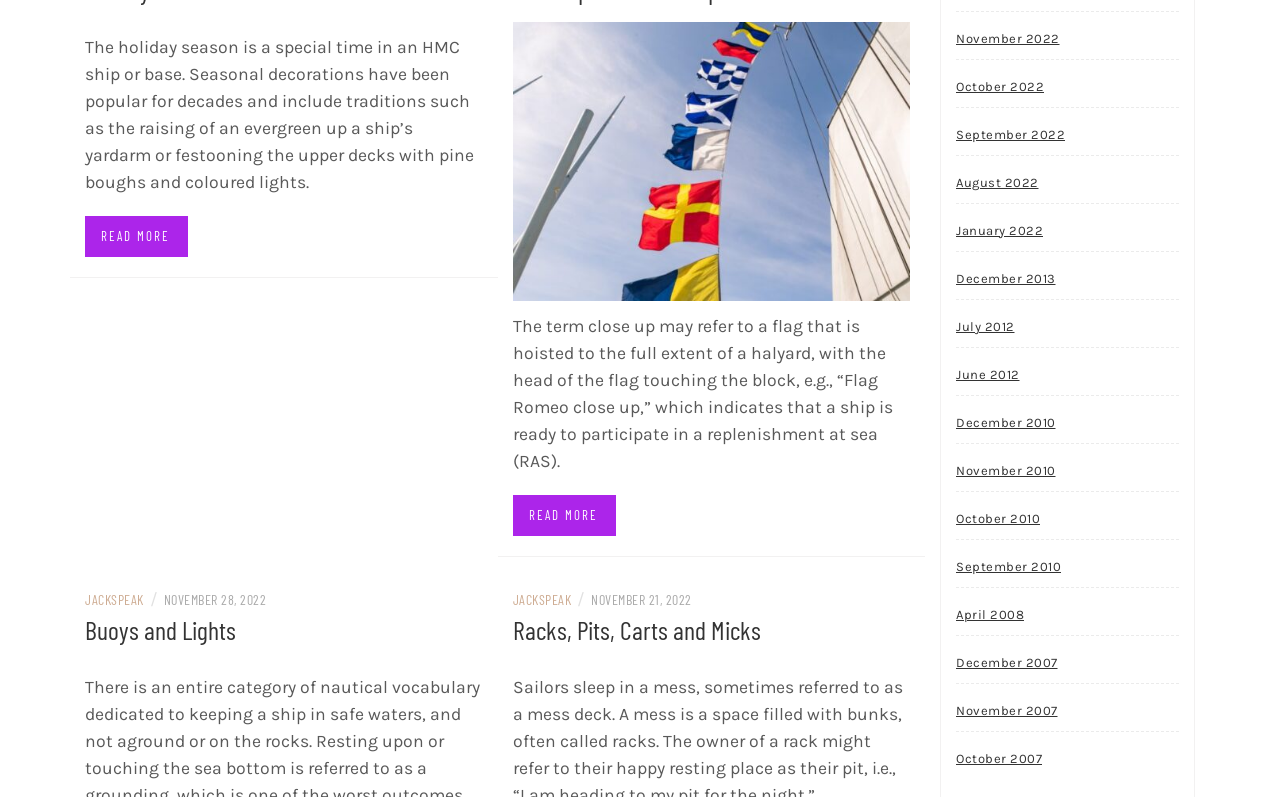Identify the bounding box coordinates of the element that should be clicked to fulfill this task: "Explore JACKSPEAK". The coordinates should be provided as four float numbers between 0 and 1, i.e., [left, top, right, bottom].

[0.066, 0.742, 0.112, 0.763]